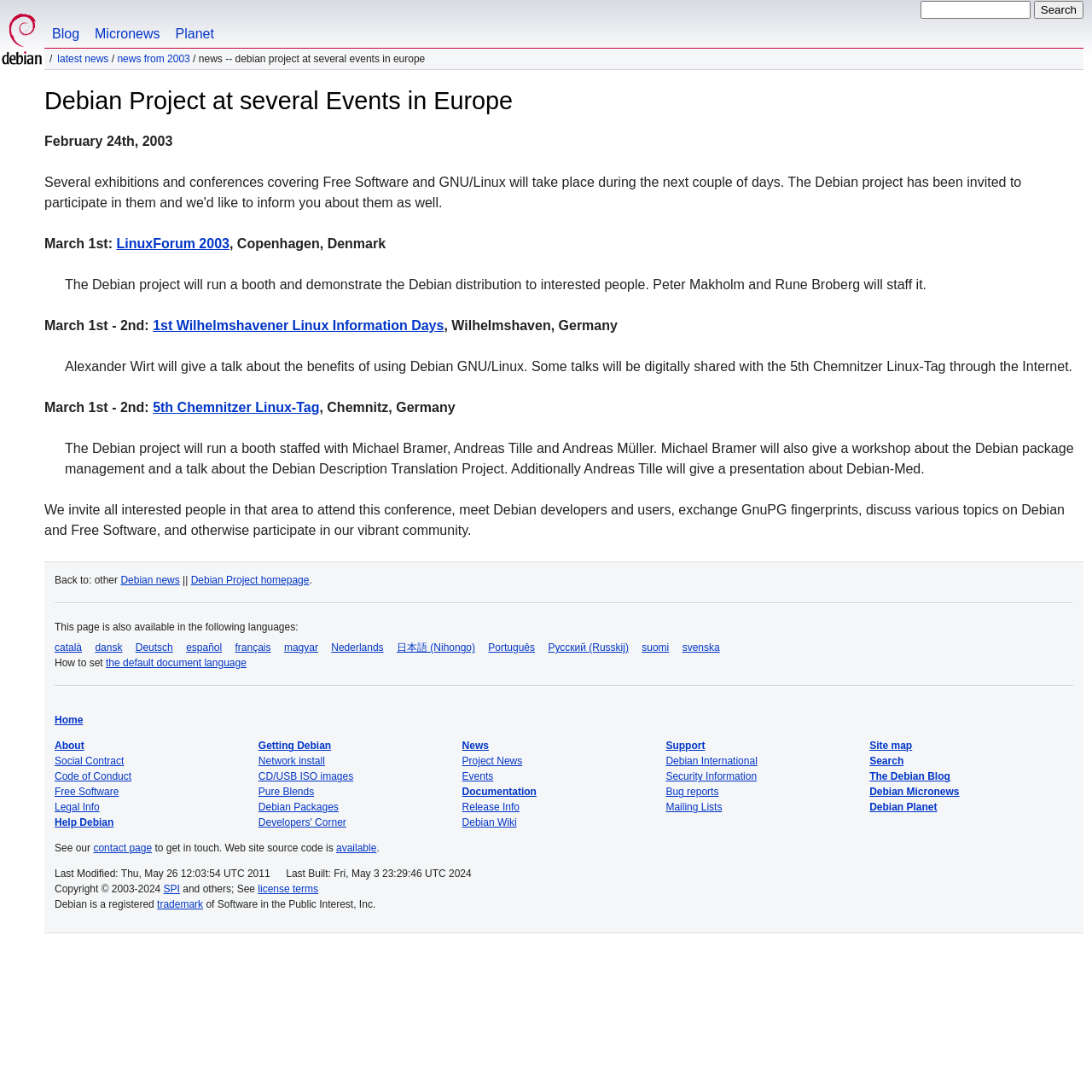Find the bounding box coordinates of the clickable region needed to perform the following instruction: "Learn about the Debian project at the LinuxForum 2003". The coordinates should be provided as four float numbers between 0 and 1, i.e., [left, top, right, bottom].

[0.107, 0.216, 0.21, 0.23]